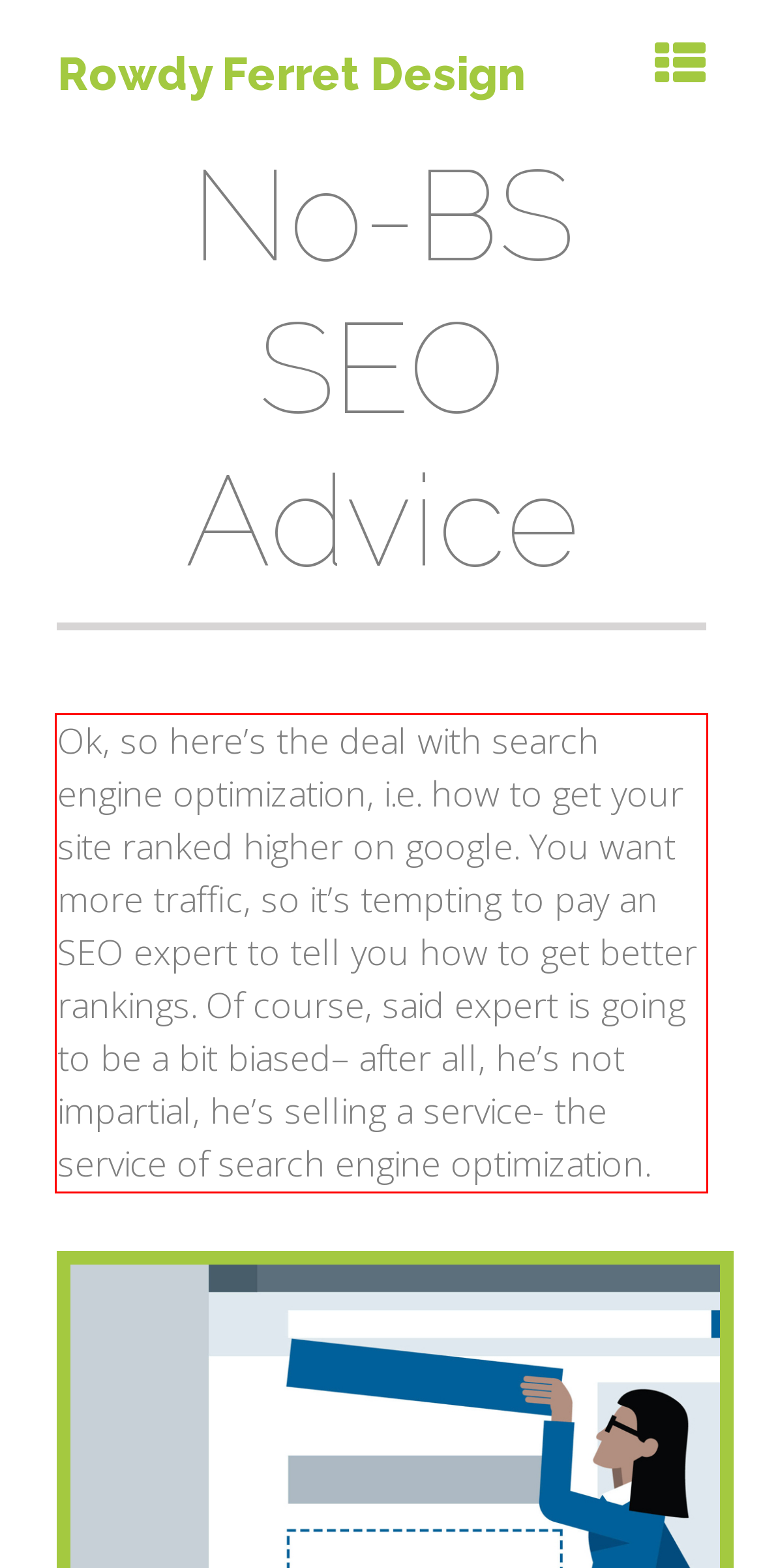Analyze the screenshot of a webpage where a red rectangle is bounding a UI element. Extract and generate the text content within this red bounding box.

Ok, so here’s the deal with search engine optimization, i.e. how to get your site ranked higher on google. You want more traffic, so it’s tempting to pay an SEO expert to tell you how to get better rankings. Of course, said expert is going to be a bit biased– after all, he’s not impartial, he’s selling a service- the service of search engine optimization.